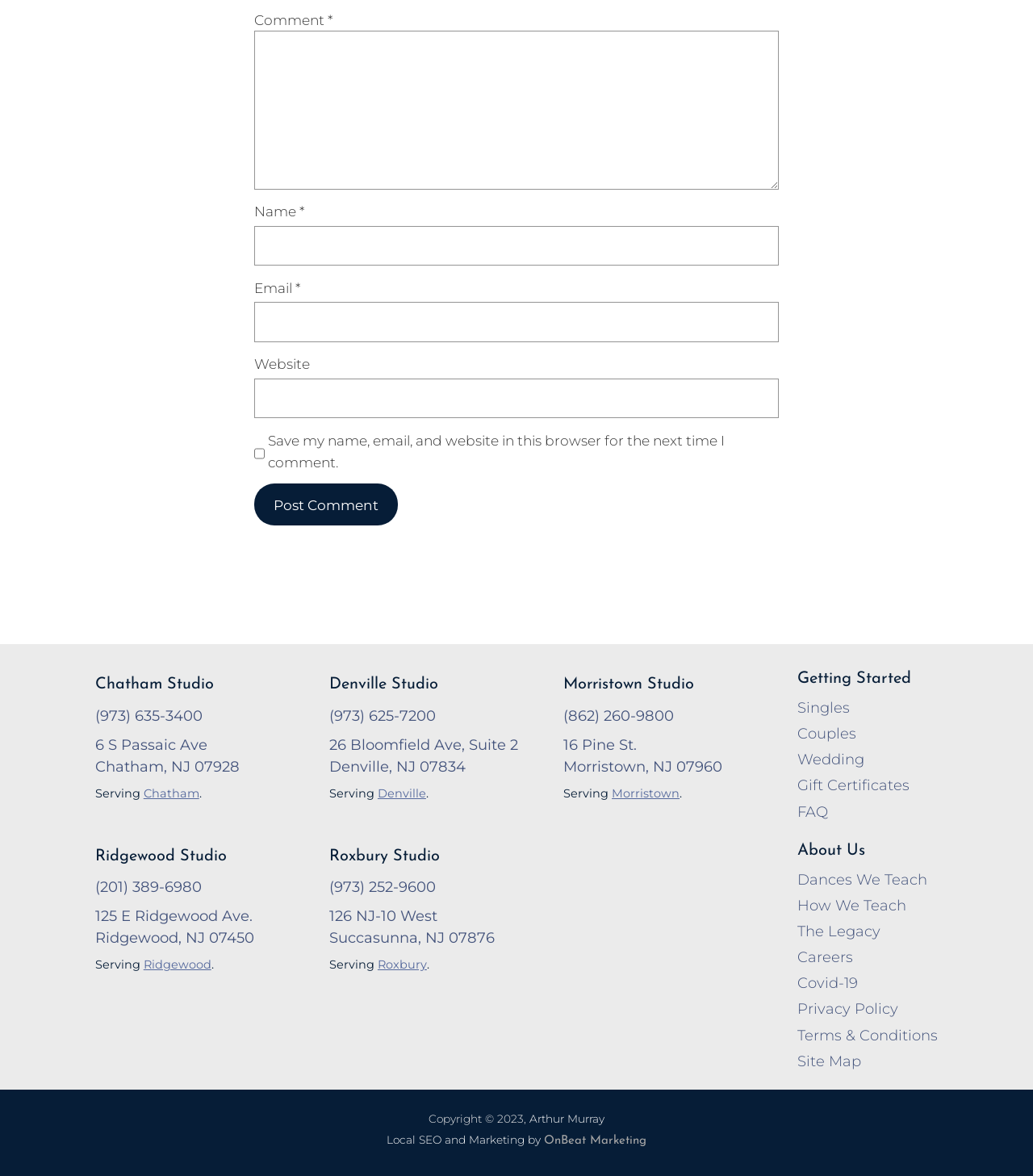Please provide a short answer using a single word or phrase for the question:
What is the copyright year?

2023